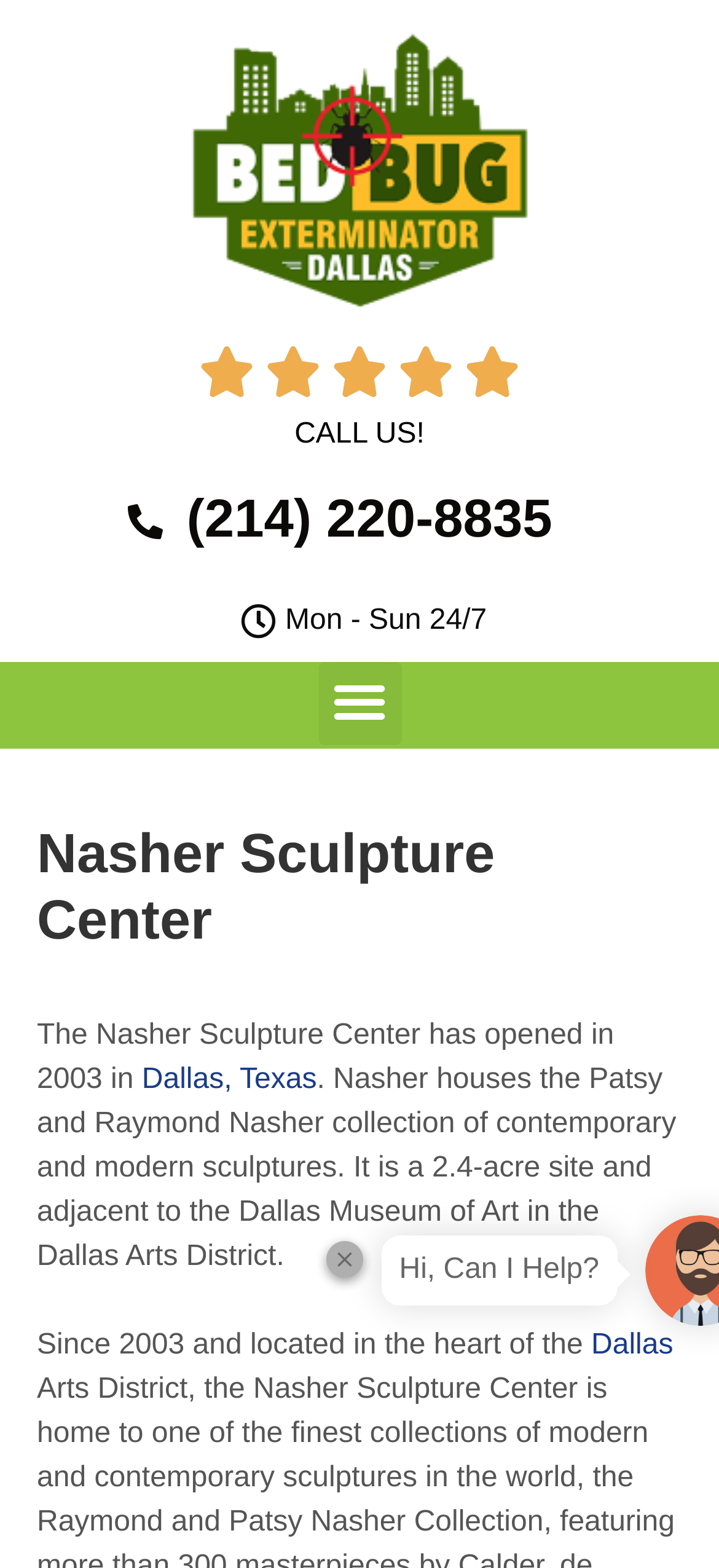What is the name of the sculpture center?
Look at the image and answer the question using a single word or phrase.

Nasher Sculpture Center